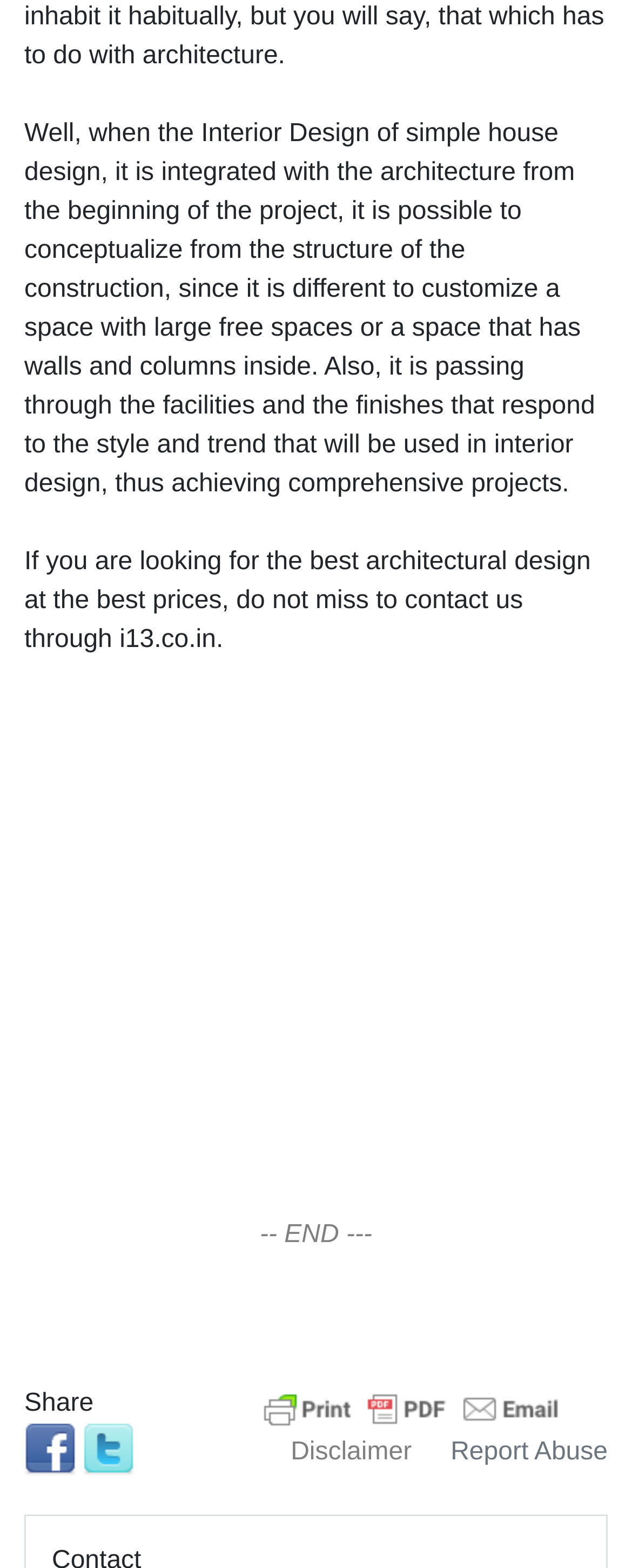Please specify the bounding box coordinates of the clickable region necessary for completing the following instruction: "Click the Menu link". The coordinates must consist of four float numbers between 0 and 1, i.e., [left, top, right, bottom].

None